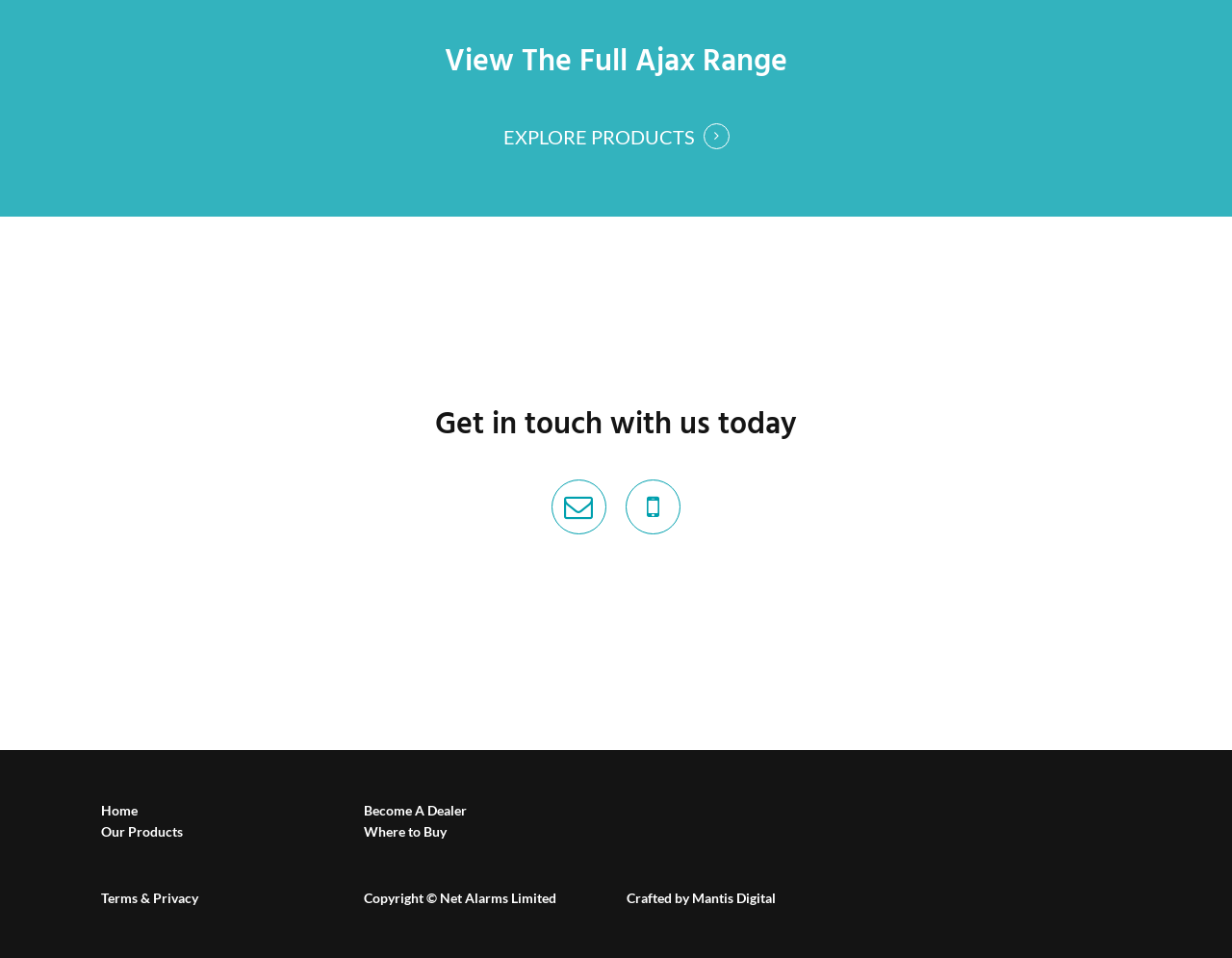What is the company name?
Can you give a detailed and elaborate answer to the question?

The company name can be found in the heading 'Copyright © Net Alarms Limited' which indicates the ownership of the website.